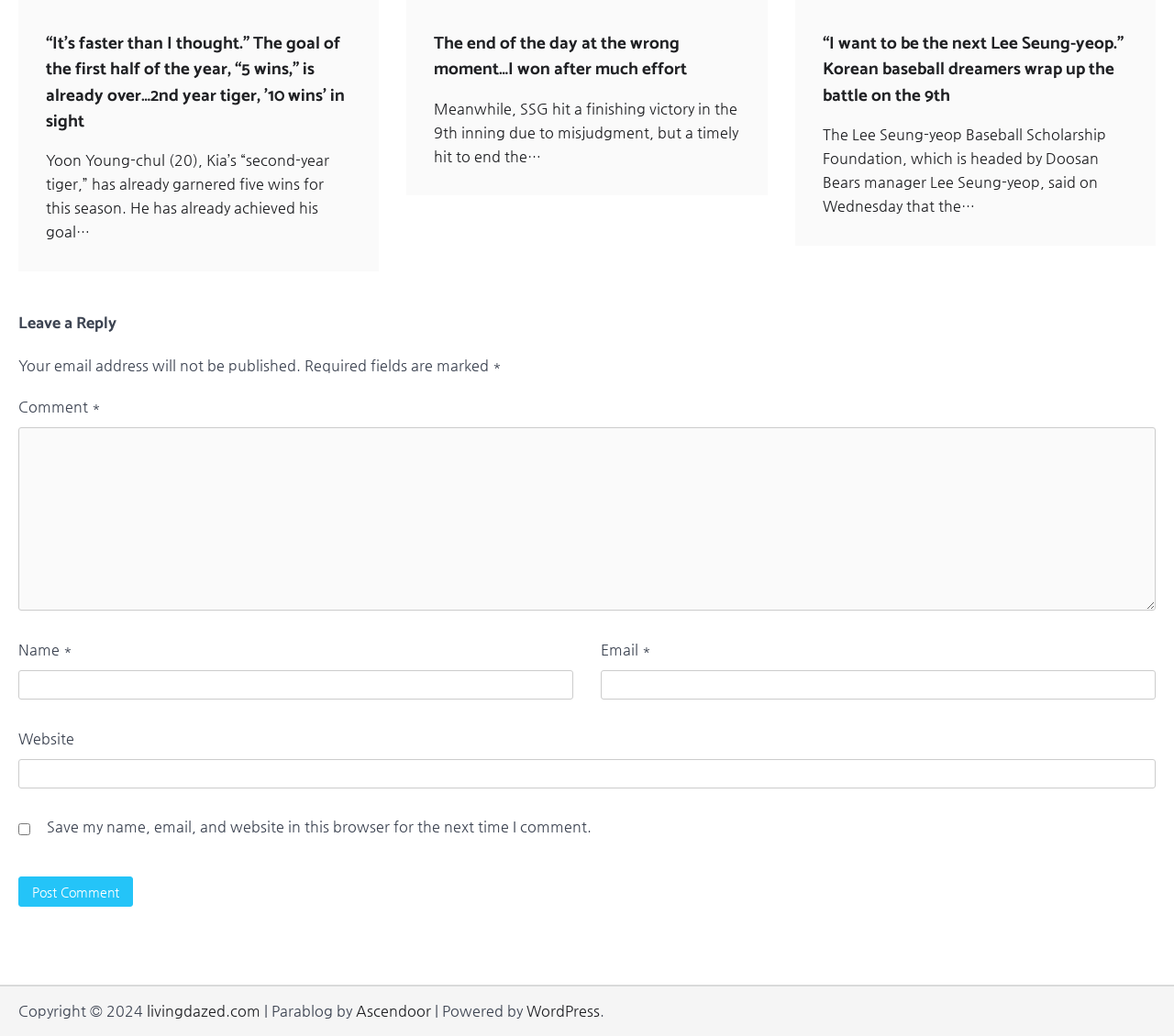Locate the bounding box coordinates of the clickable area to execute the instruction: "Leave a comment". Provide the coordinates as four float numbers between 0 and 1, represented as [left, top, right, bottom].

[0.016, 0.384, 0.078, 0.401]